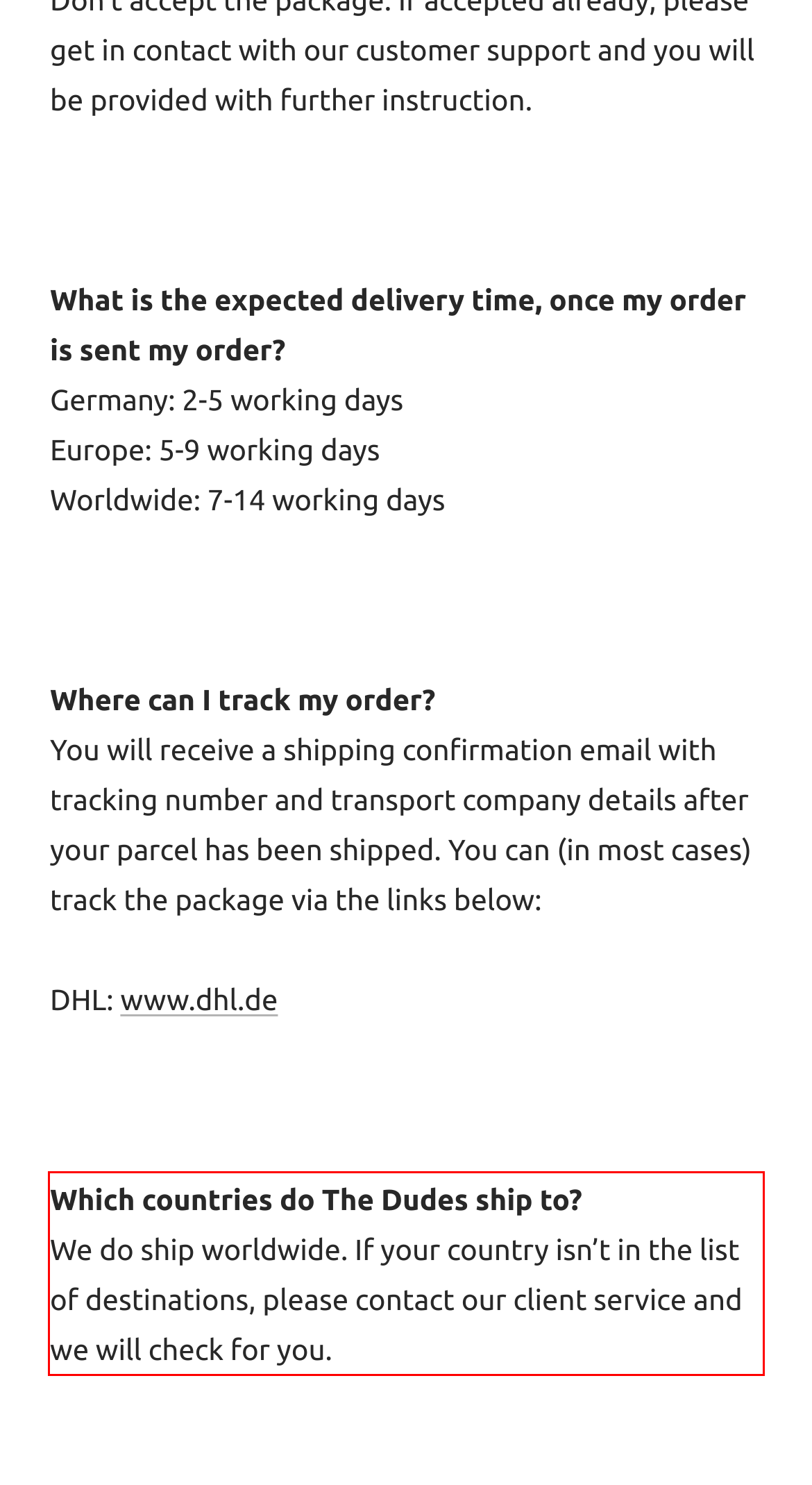Please identify and extract the text content from the UI element encased in a red bounding box on the provided webpage screenshot.

Which countries do The Dudes ship to? We do ship worldwide. If your country isn’t in the list of destinations, please contact our client service and we will check for you.